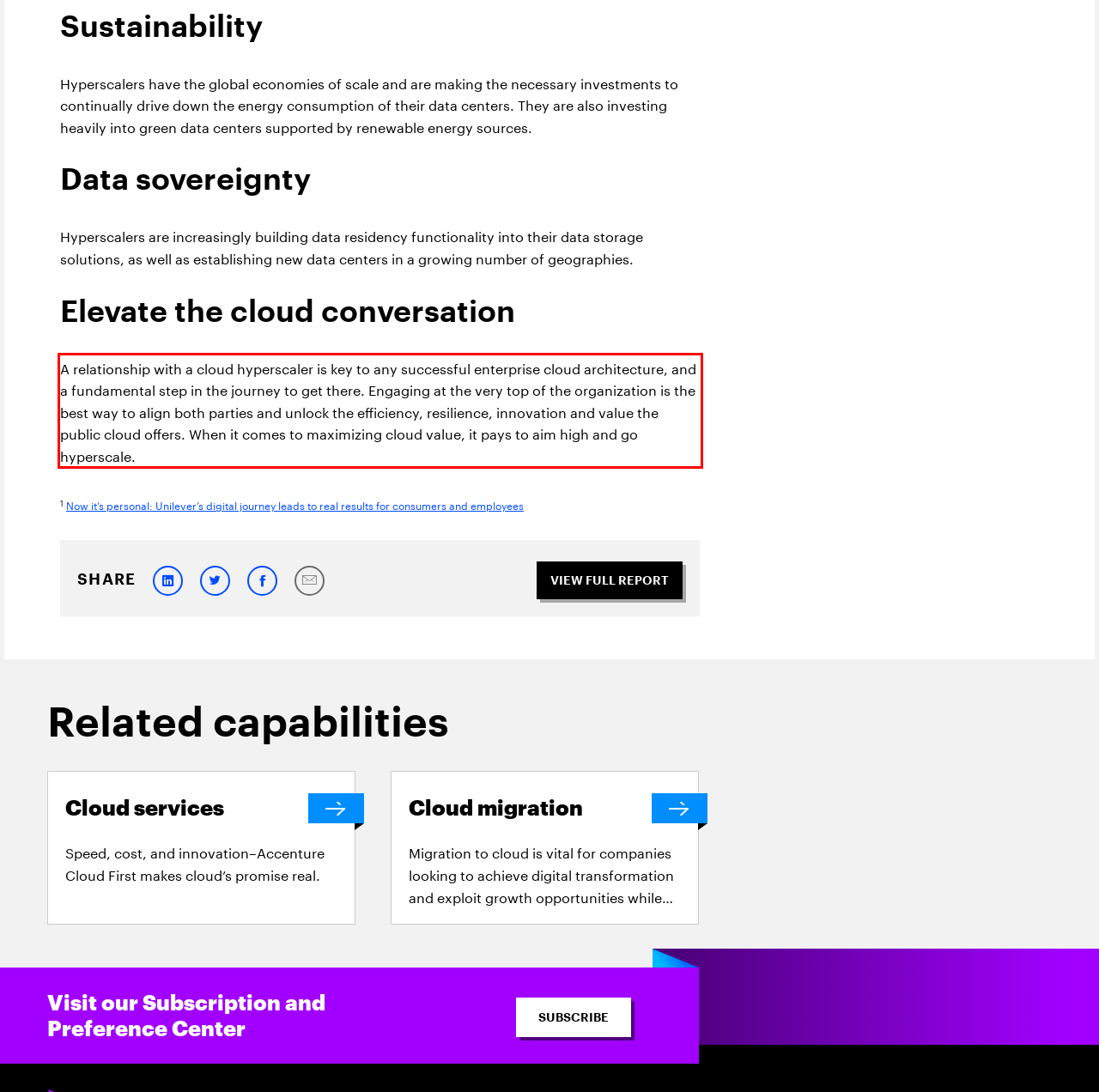You are given a screenshot of a webpage with a UI element highlighted by a red bounding box. Please perform OCR on the text content within this red bounding box.

A relationship with a cloud hyperscaler is key to any successful enterprise cloud architecture, and a fundamental step in the journey to get there. Engaging at the very top of the organization is the best way to align both parties and unlock the efficiency, resilience, innovation and value the public cloud offers. When it comes to maximizing cloud value, it pays to aim high and go hyperscale.